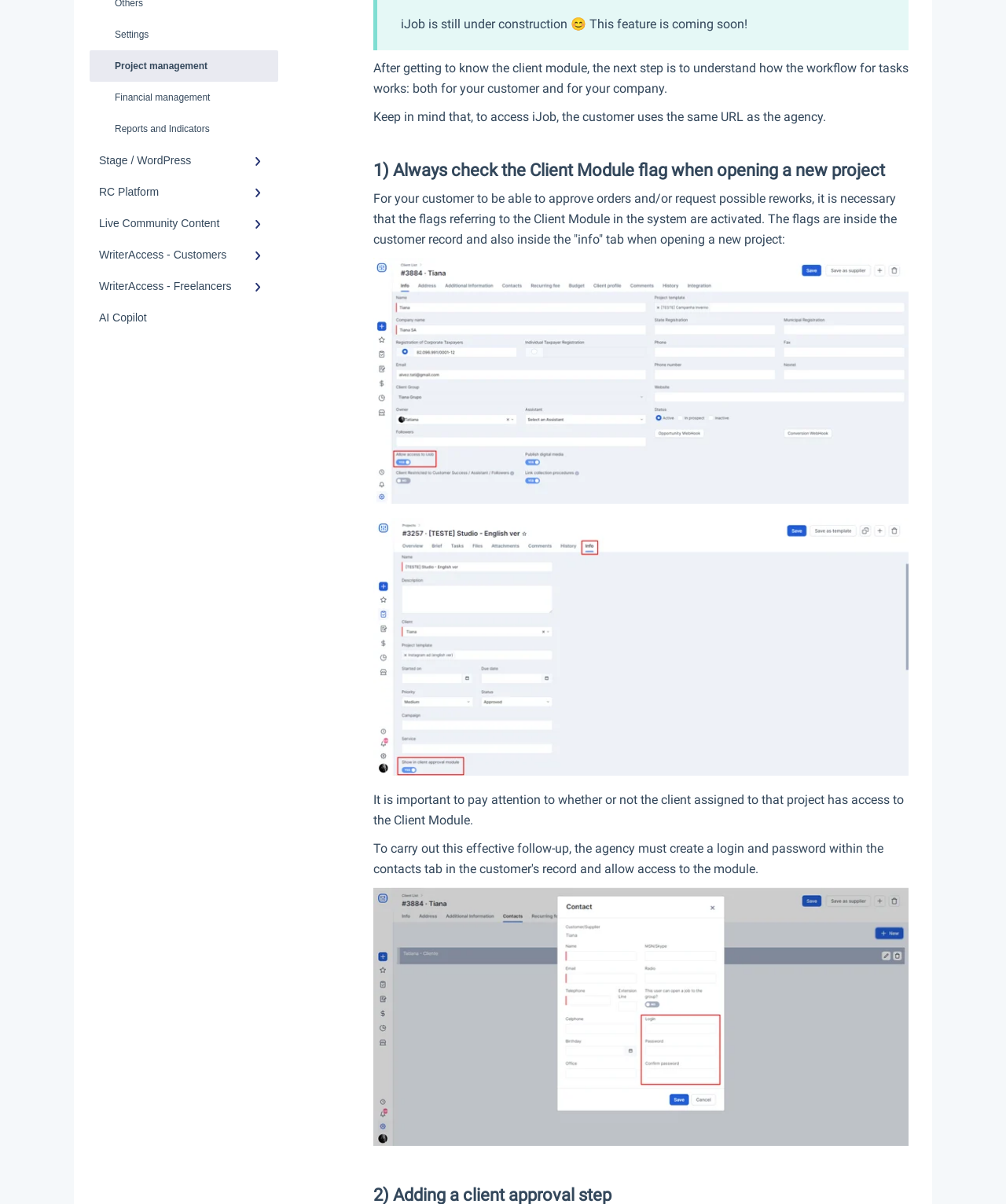Given the webpage screenshot, identify the bounding box of the UI element that matches this description: "Settings".

[0.089, 0.016, 0.277, 0.042]